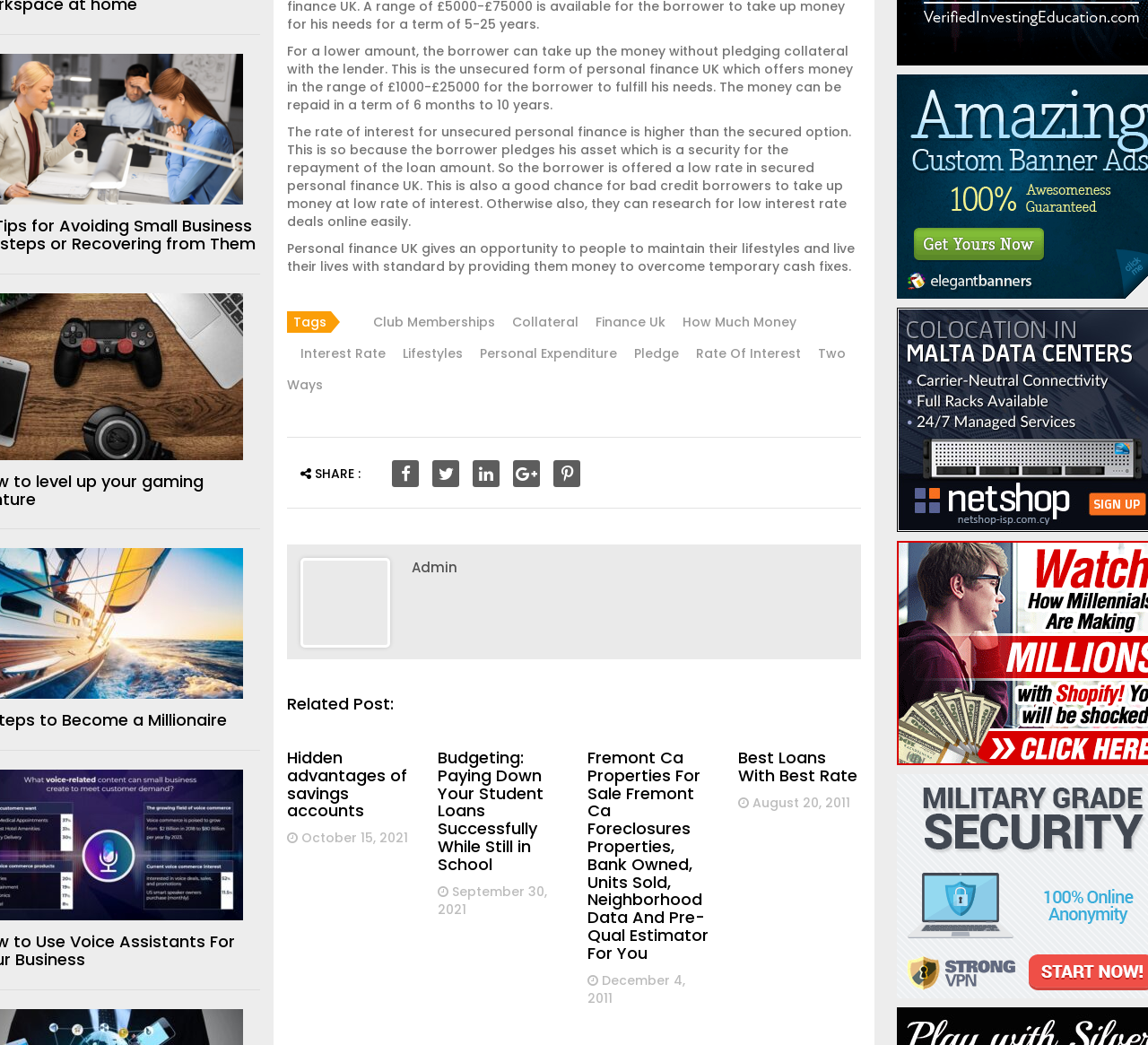Identify the bounding box coordinates of the HTML element based on this description: "truc tiep bong da".

None